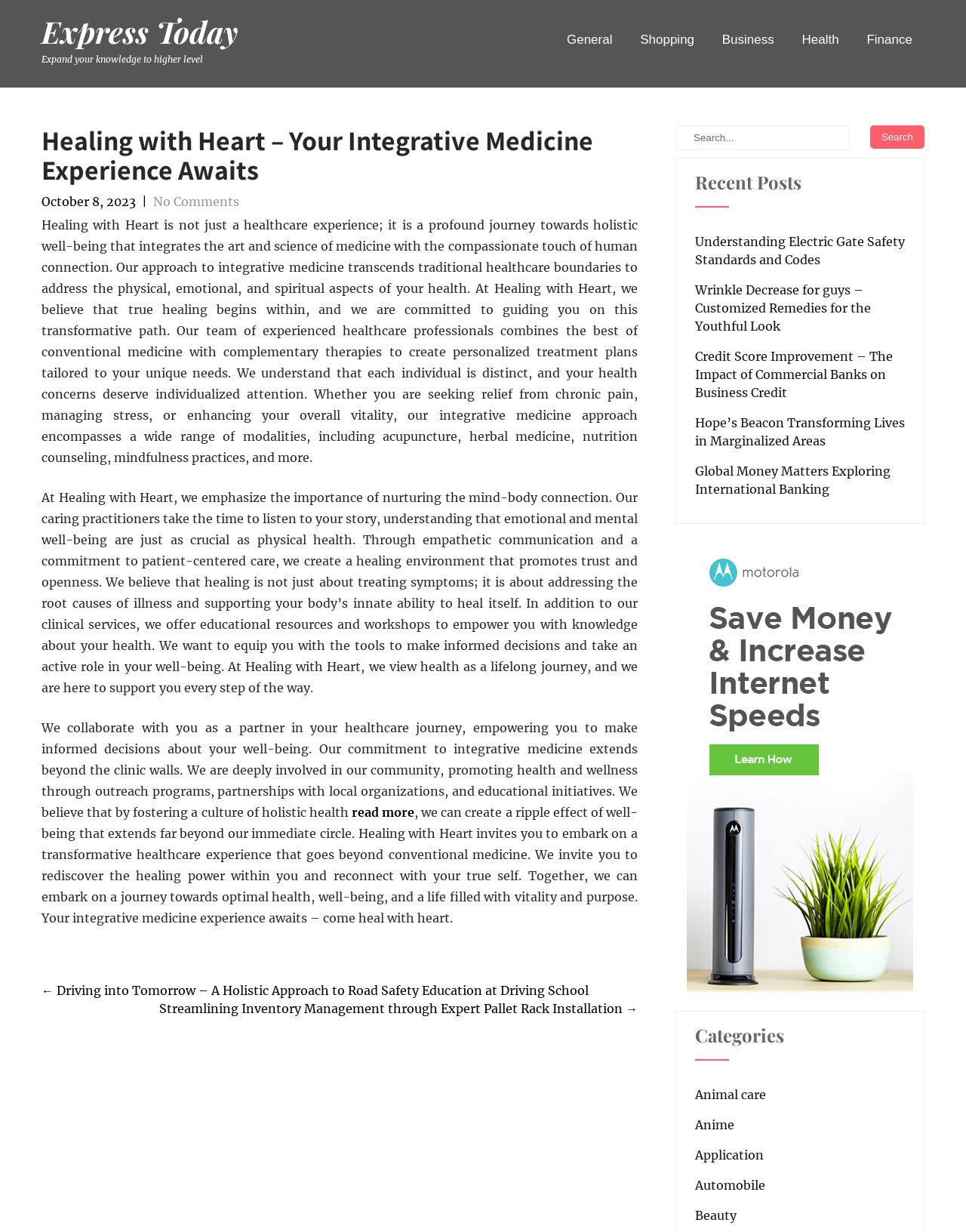Elaborate on the different components and information displayed on the webpage.

The webpage is about Healing with Heart, an integrative medicine experience that combines conventional medicine with complementary therapies. At the top, there is a prominent link to "Express Today" with a brief description. Below this, there are five links to different categories: General, Shopping, Business, Health, and Finance.

The main content of the page is an article that describes the approach of Healing with Heart to integrative medicine. The article is divided into three sections, each with a distinct topic. The first section explains the philosophy of Healing with Heart, emphasizing the importance of nurturing the mind-body connection. The second section describes the approach to patient care, highlighting the importance of empathetic communication and patient-centered care. The third section discusses the community involvement of Healing with Heart, including outreach programs and educational initiatives.

To the right of the article, there is a search bar with a search button. Above the search bar, there is a heading "Recent Posts" with five links to recent articles on various topics. Below the search bar, there is a heading "Categories" with six links to different categories.

At the bottom of the page, there is a footer section with a heading "Post navigation" and two links to previous and next posts.